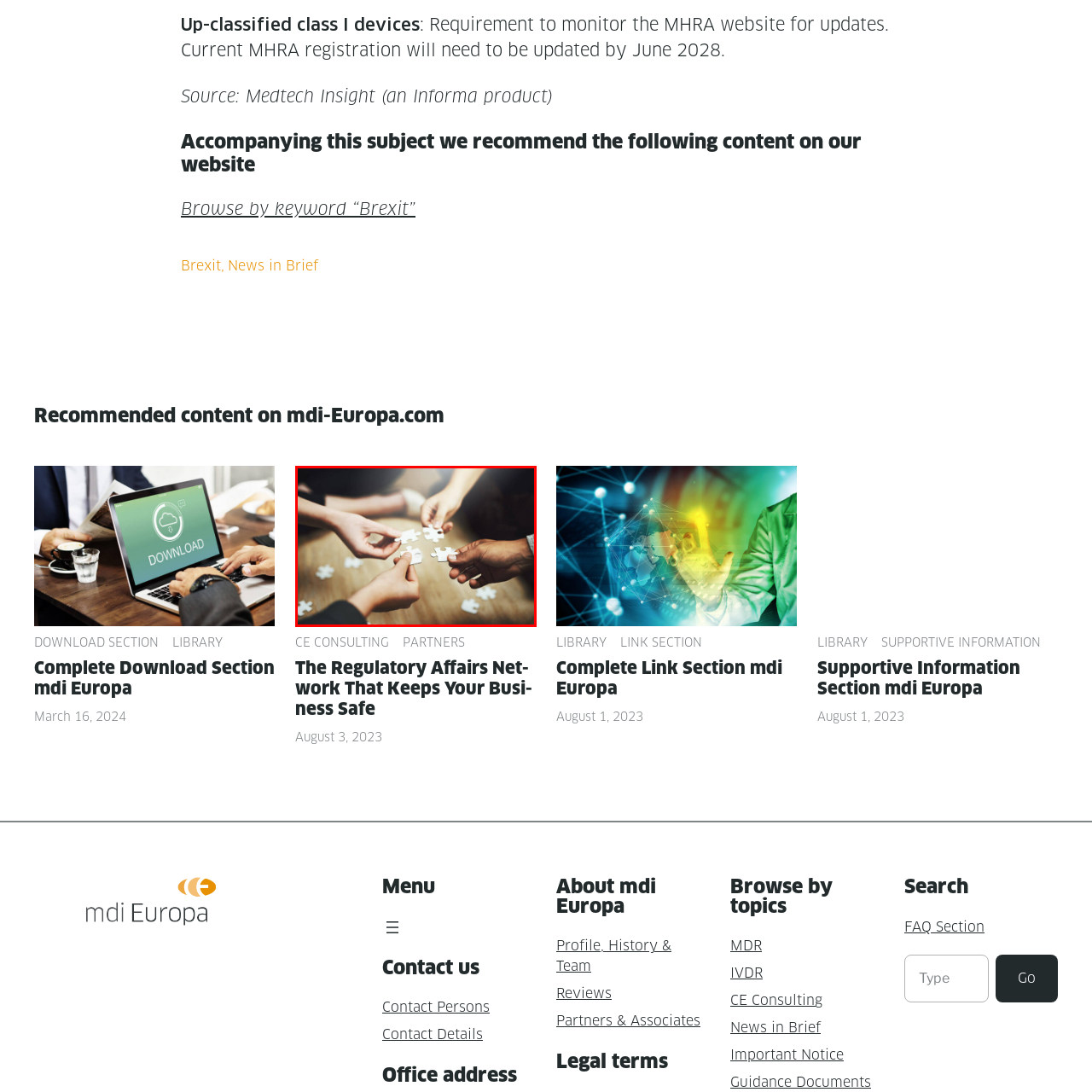View the area enclosed by the red box, What is the atmosphere suggested by the warm tones and soft focus? Respond using one word or phrase.

Inviting atmosphere